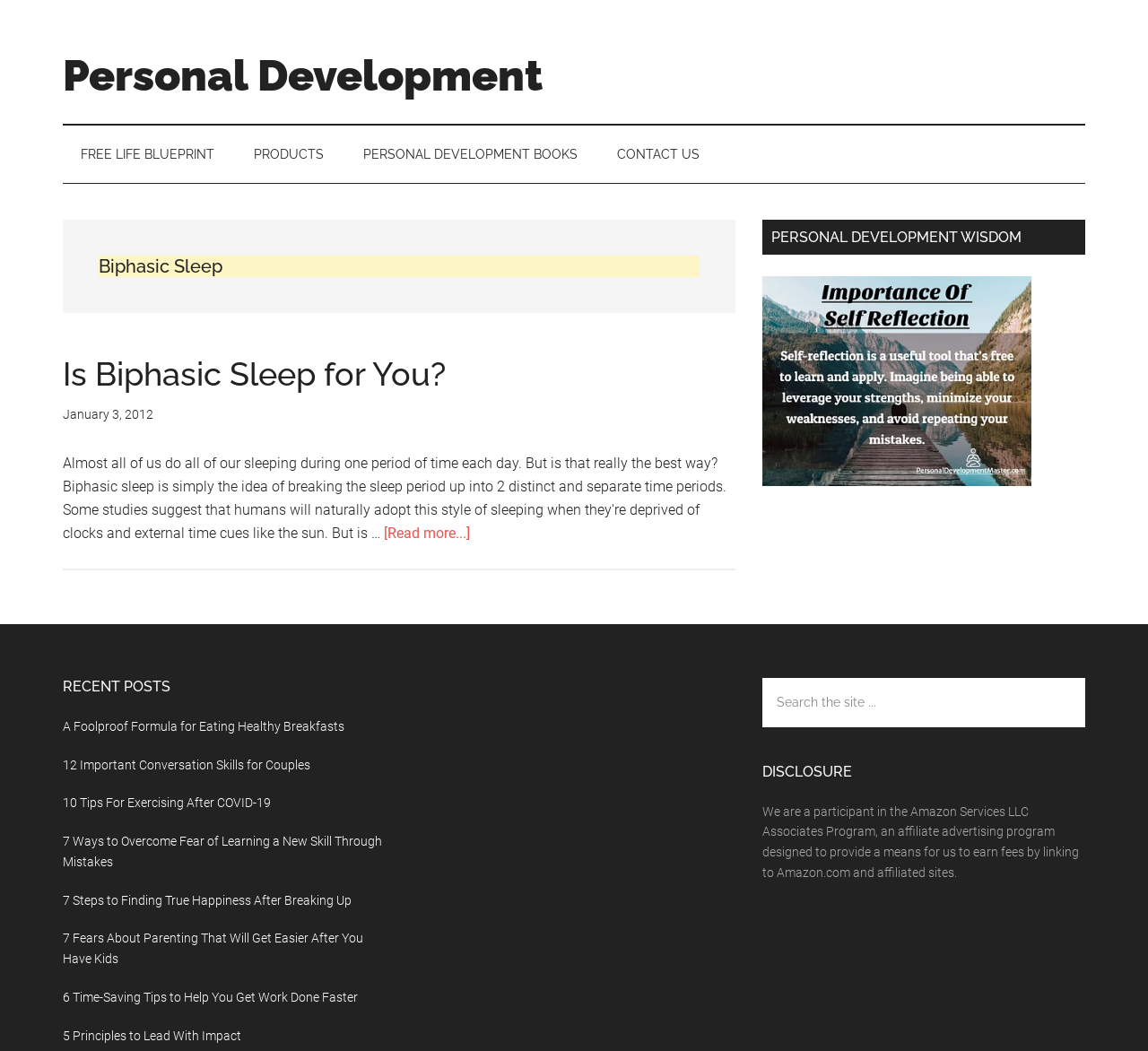Identify the bounding box coordinates of the area you need to click to perform the following instruction: "Click on 'Personal Development'".

[0.055, 0.048, 0.473, 0.096]